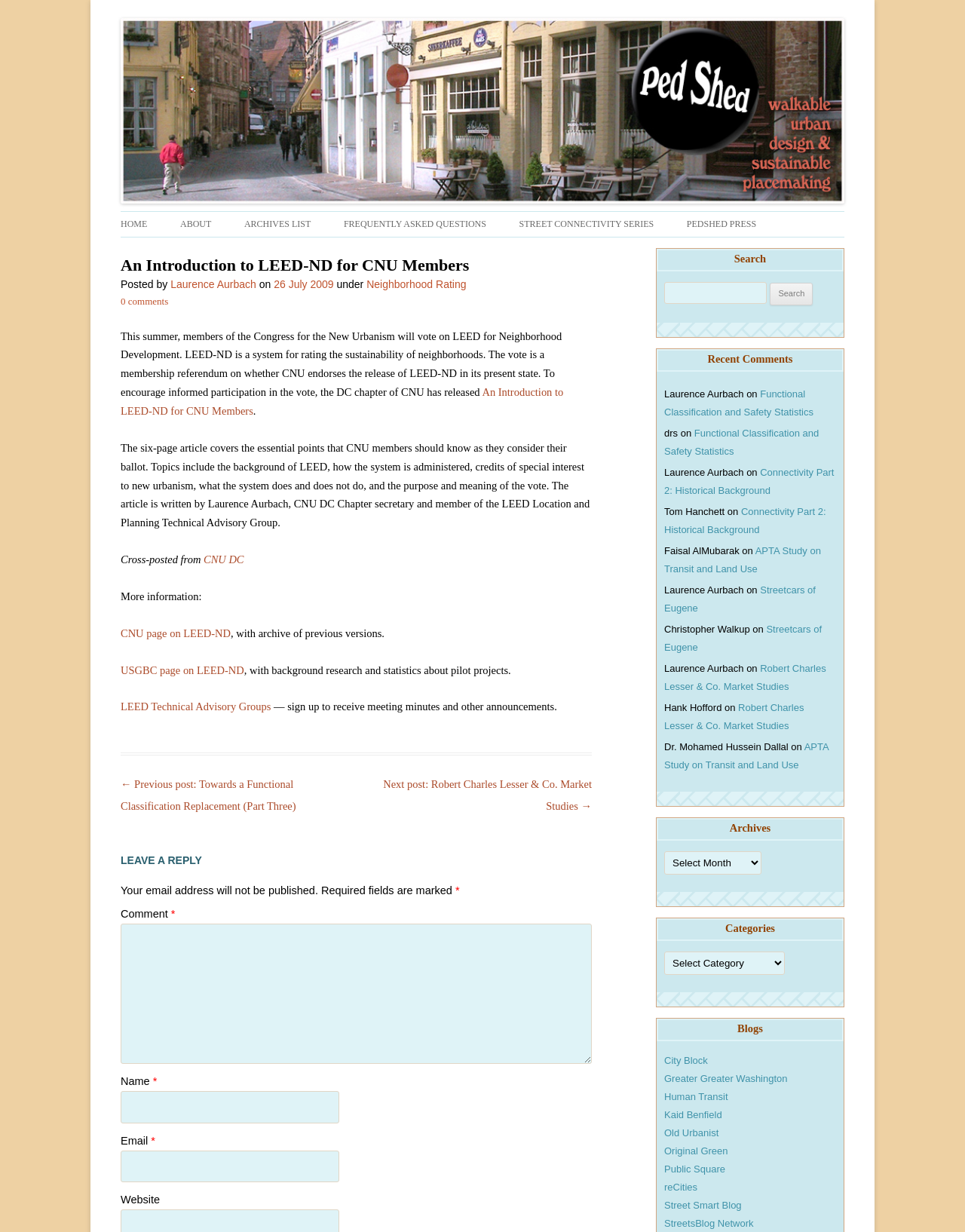What is the topic of the article? Observe the screenshot and provide a one-word or short phrase answer.

LEED-ND